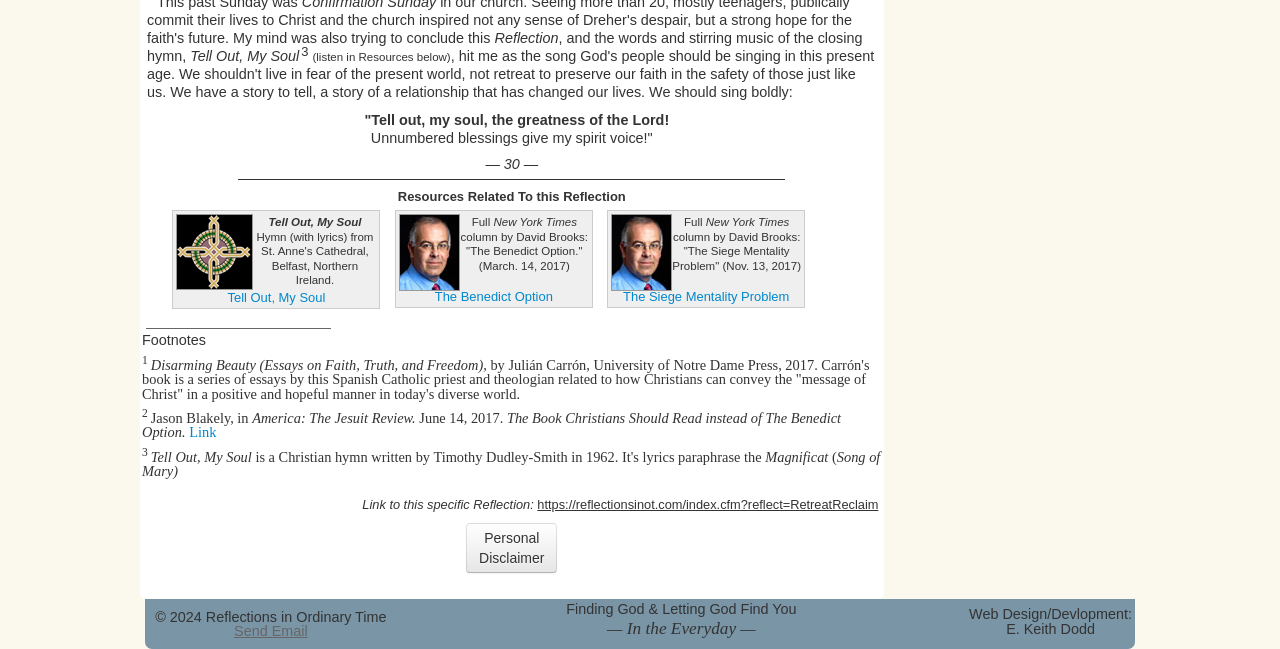Using the format (top-left x, top-left y, bottom-right x, bottom-right y), and given the element description, identify the bounding box coordinates within the screenshot: Tell Out, My Soul

[0.178, 0.447, 0.254, 0.47]